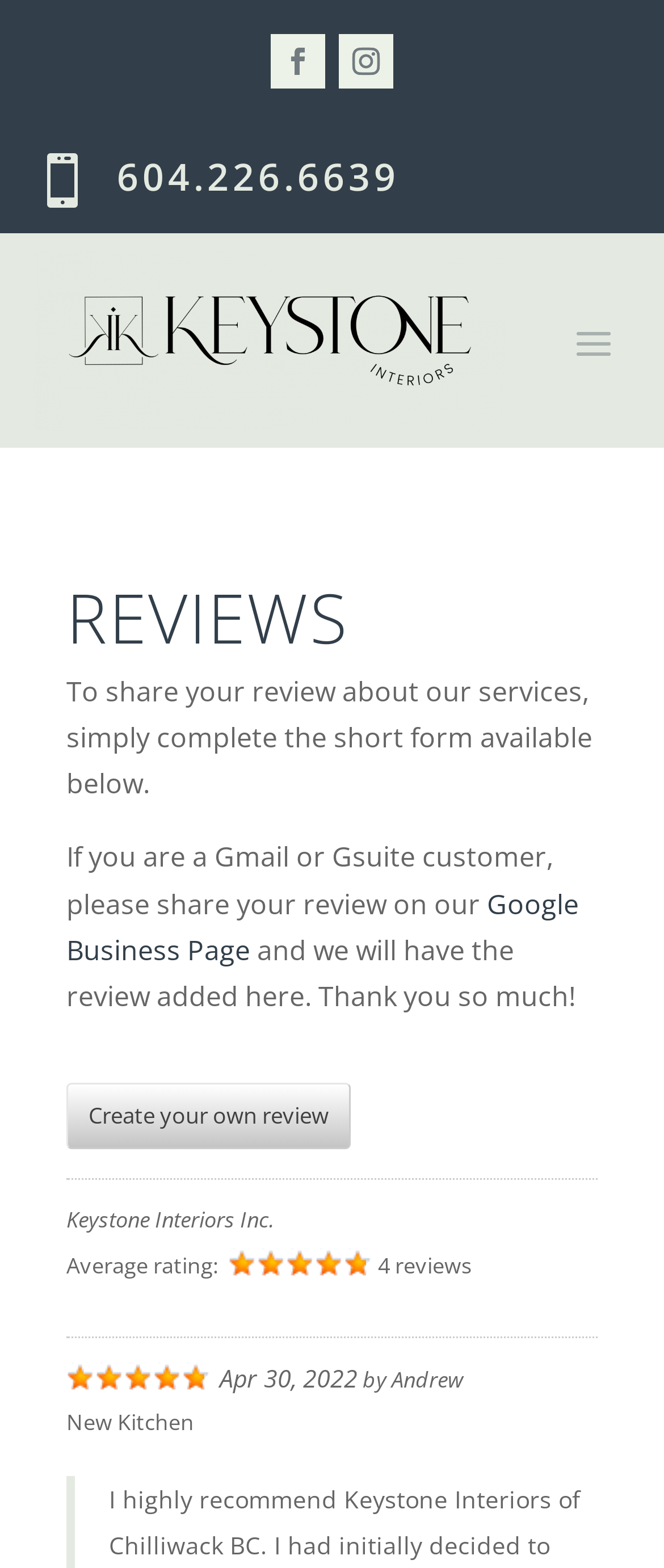What is the company name?
Provide a detailed and extensive answer to the question.

The company name can be found at the top of the webpage, below the logo image, which is described as 'Keystone Interiors Chilliwack Kitchen & Bathroom Renovations Logo Dark'. The text 'Keystone Interiors Inc.' is displayed prominently, indicating that it is the company name.